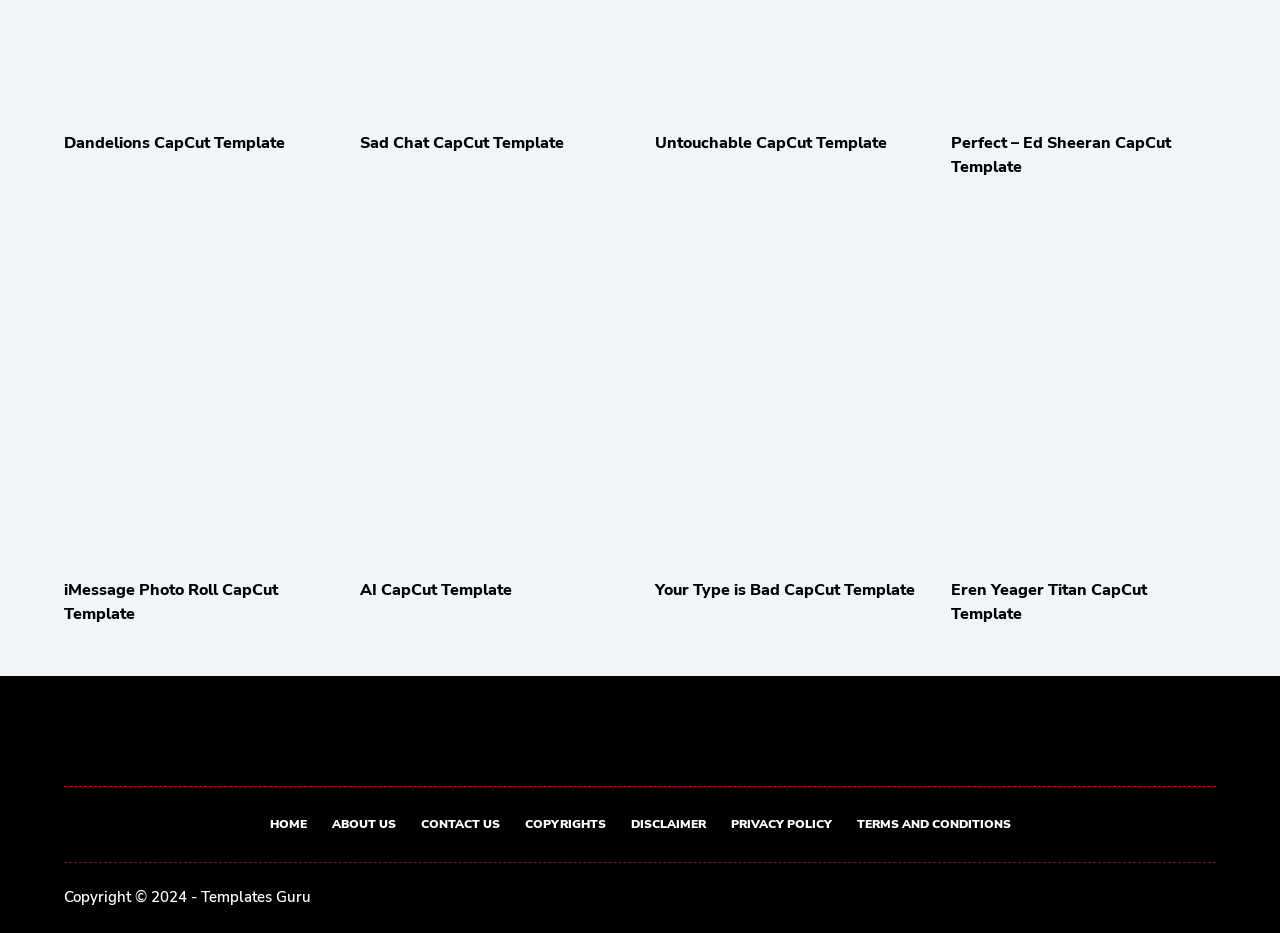Identify the bounding box coordinates of the clickable section necessary to follow the following instruction: "Go to HOME page". The coordinates should be presented as four float numbers from 0 to 1, i.e., [left, top, right, bottom].

[0.201, 0.875, 0.249, 0.892]